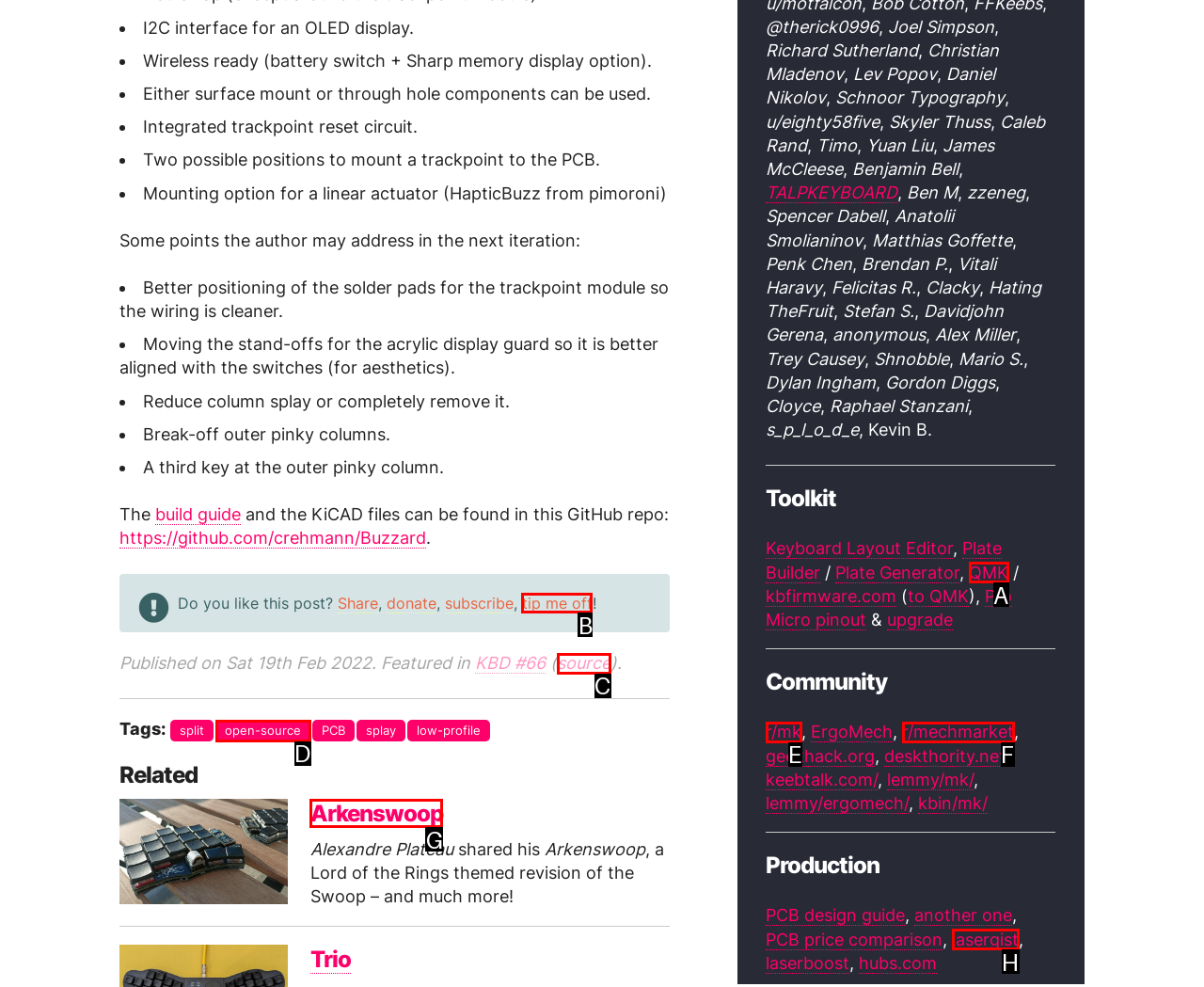Match the option to the description: Arkenswoop
State the letter of the correct option from the available choices.

G